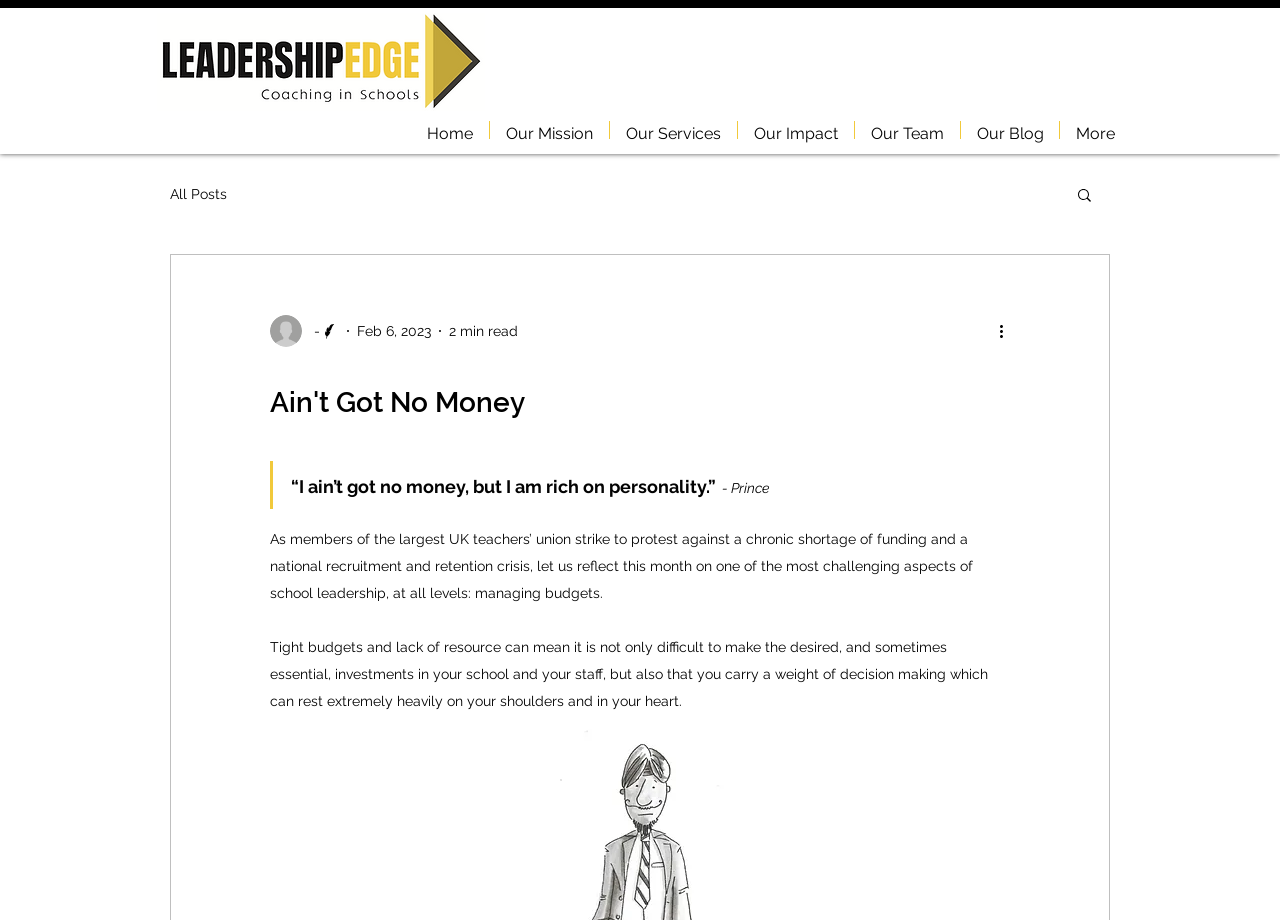How many links are in the navigation menu?
Carefully examine the image and provide a detailed answer to the question.

The navigation menu has links to 'Home', 'Our Mission', 'Our Services', 'Our Impact', 'Our Team', 'Our Blog', and 'More', which makes a total of 7 links.